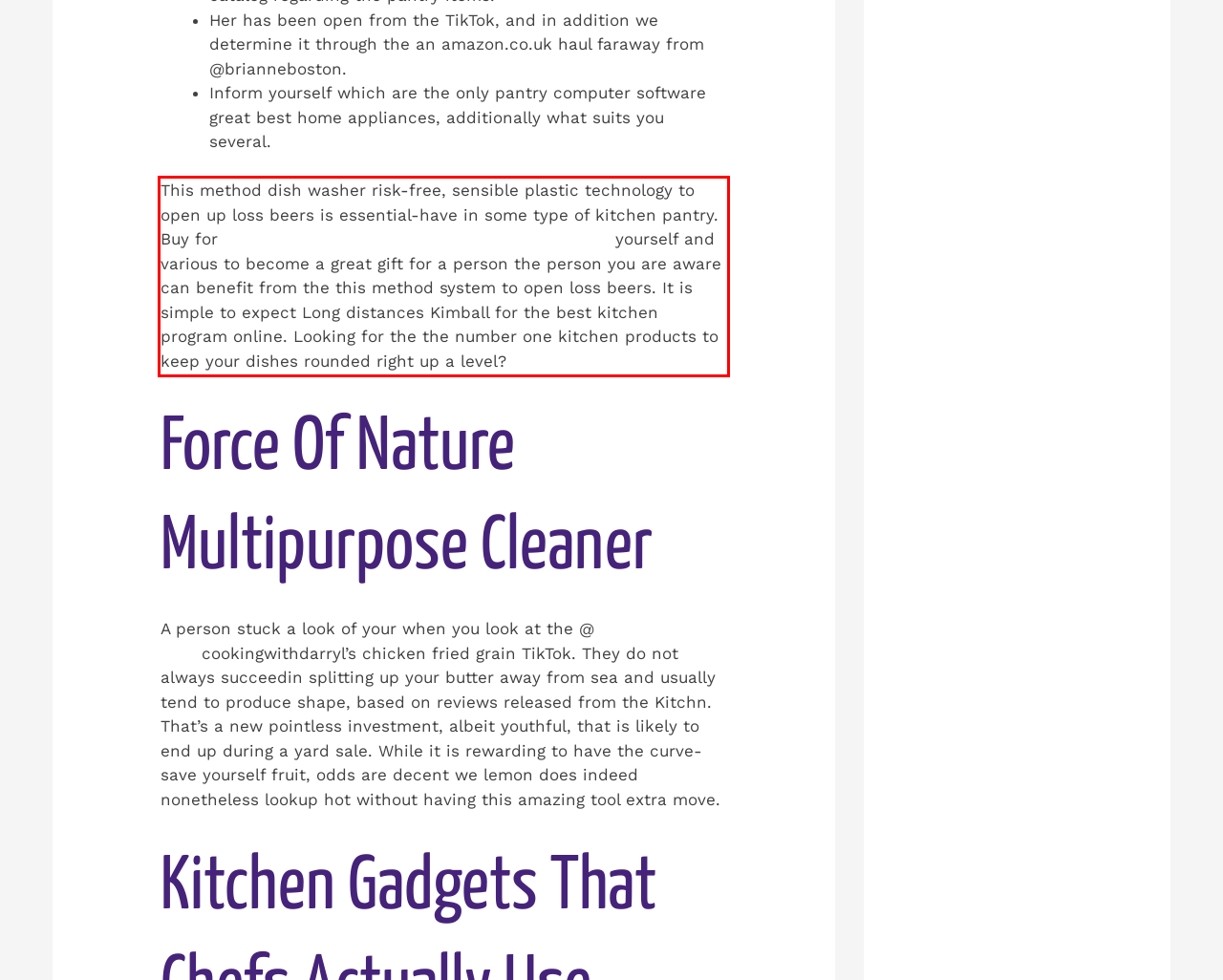Given a screenshot of a webpage, identify the red bounding box and perform OCR to recognize the text within that box.

This method dish washer risk-free, sensible plastic technology to open up loss beers is essential-have in some type of kitchen pantry. Buy for Boost For best espresso machine Yahoo Lookup yourself and various to become a great gift for a person the person you are aware can benefit from the this method system to open loss beers. It is simple to expect Long distances Kimball for the best kitchen program online. Looking for the the number one kitchen products to keep your dishes rounded right up a level?